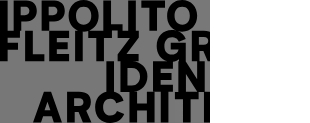Give a concise answer using only one word or phrase for this question:
What is the profession reflected in the composition?

Architecture